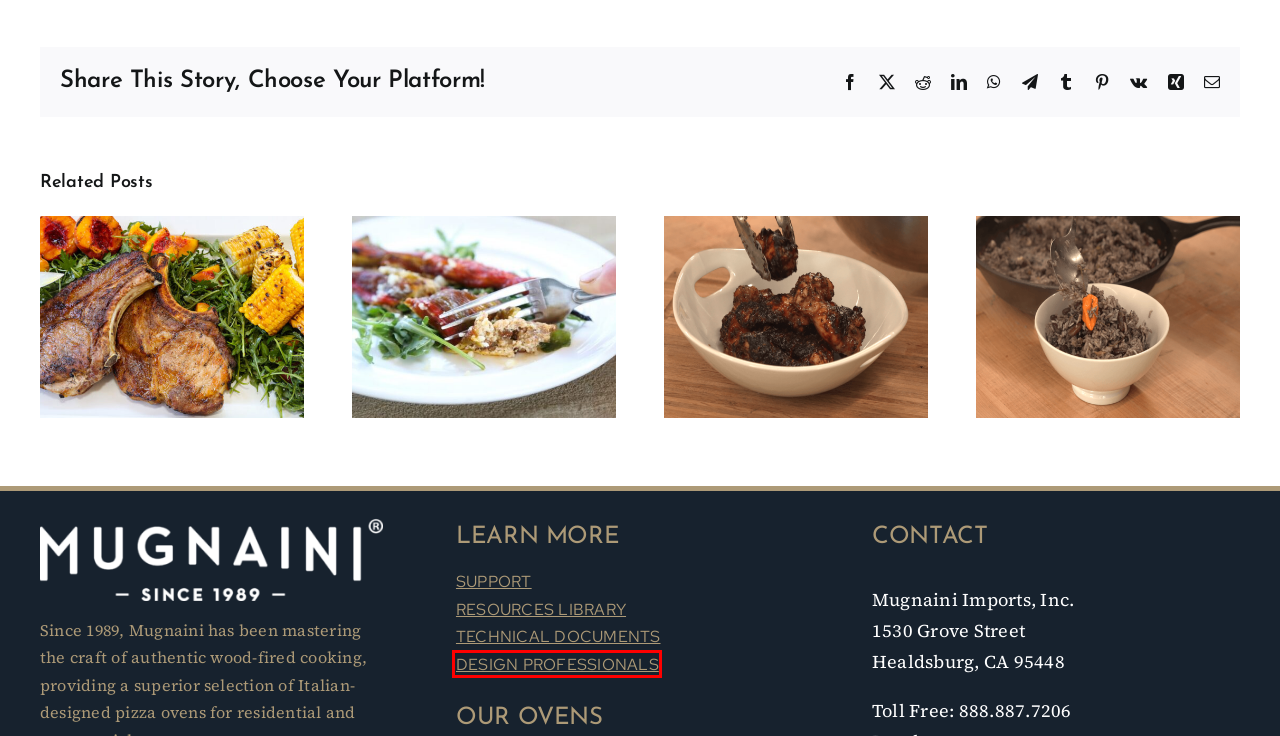You have a screenshot of a webpage with a red bounding box highlighting a UI element. Your task is to select the best webpage description that corresponds to the new webpage after clicking the element. Here are the descriptions:
A. Support - Mugnaini
B. Design Professionals Archives - Mugnaini
C. Peperoni Ripiene di Ricotta & Salsiccia Picante - Mugnaini
D. Jamaican Jerk Chicken Wings - Mugnaini
E. Technical Documents - Mugnaini
F. Bei XING anmelden
G. Jamaican Rice & Peas - Mugnaini
H. Client Showcase - Mugnaini

B